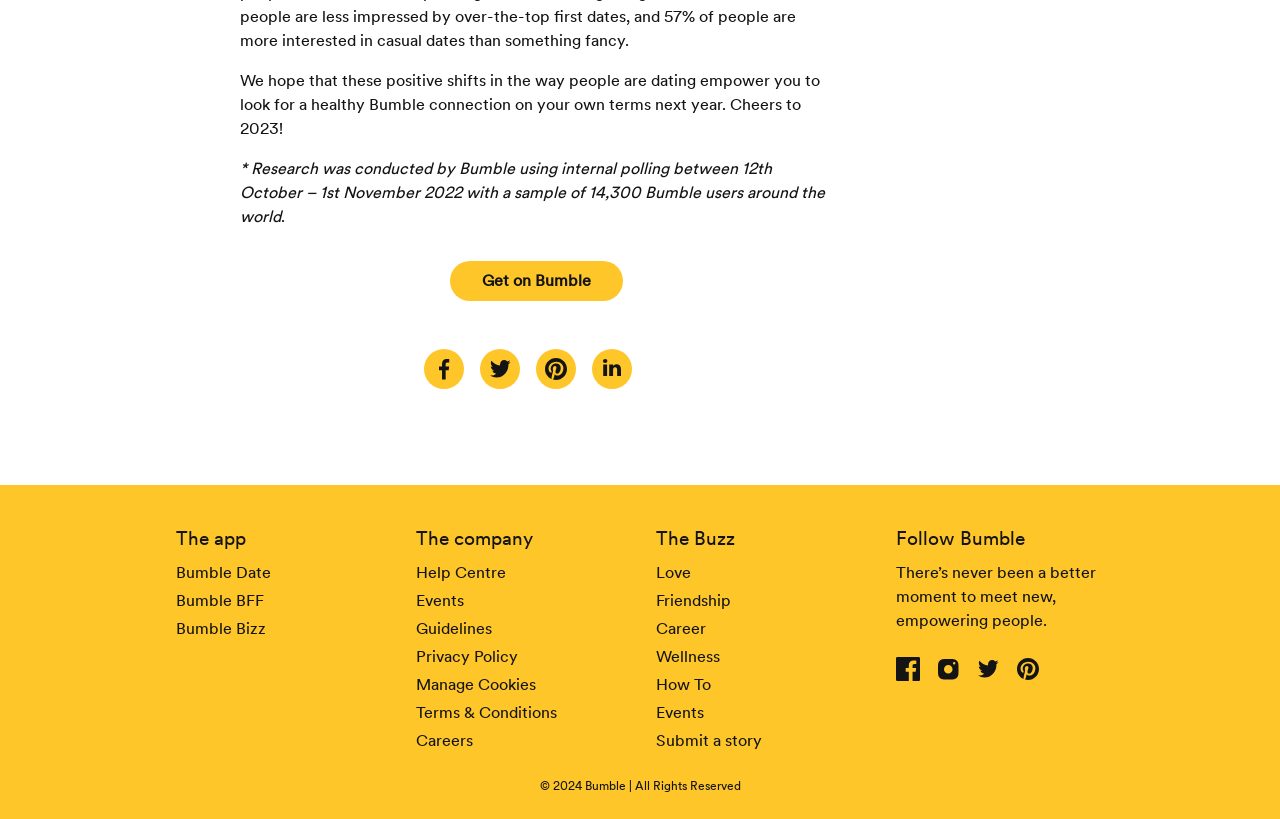Please identify the bounding box coordinates for the region that you need to click to follow this instruction: "Share With Twitter".

[0.375, 0.426, 0.406, 0.475]